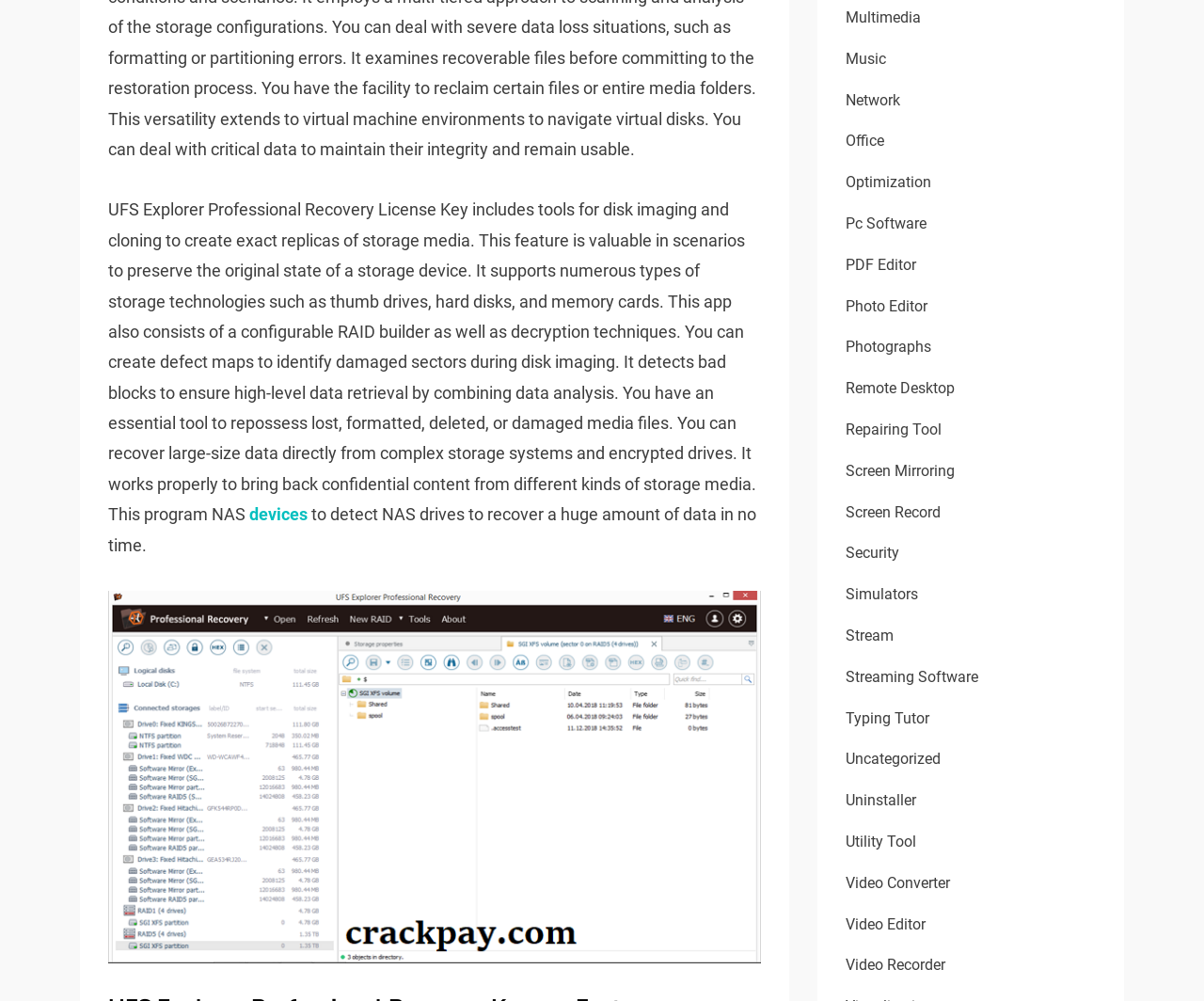Please determine the bounding box of the UI element that matches this description: Music. The coordinates should be given as (top-left x, top-left y, bottom-right x, bottom-right y), with all values between 0 and 1.

[0.702, 0.05, 0.736, 0.068]